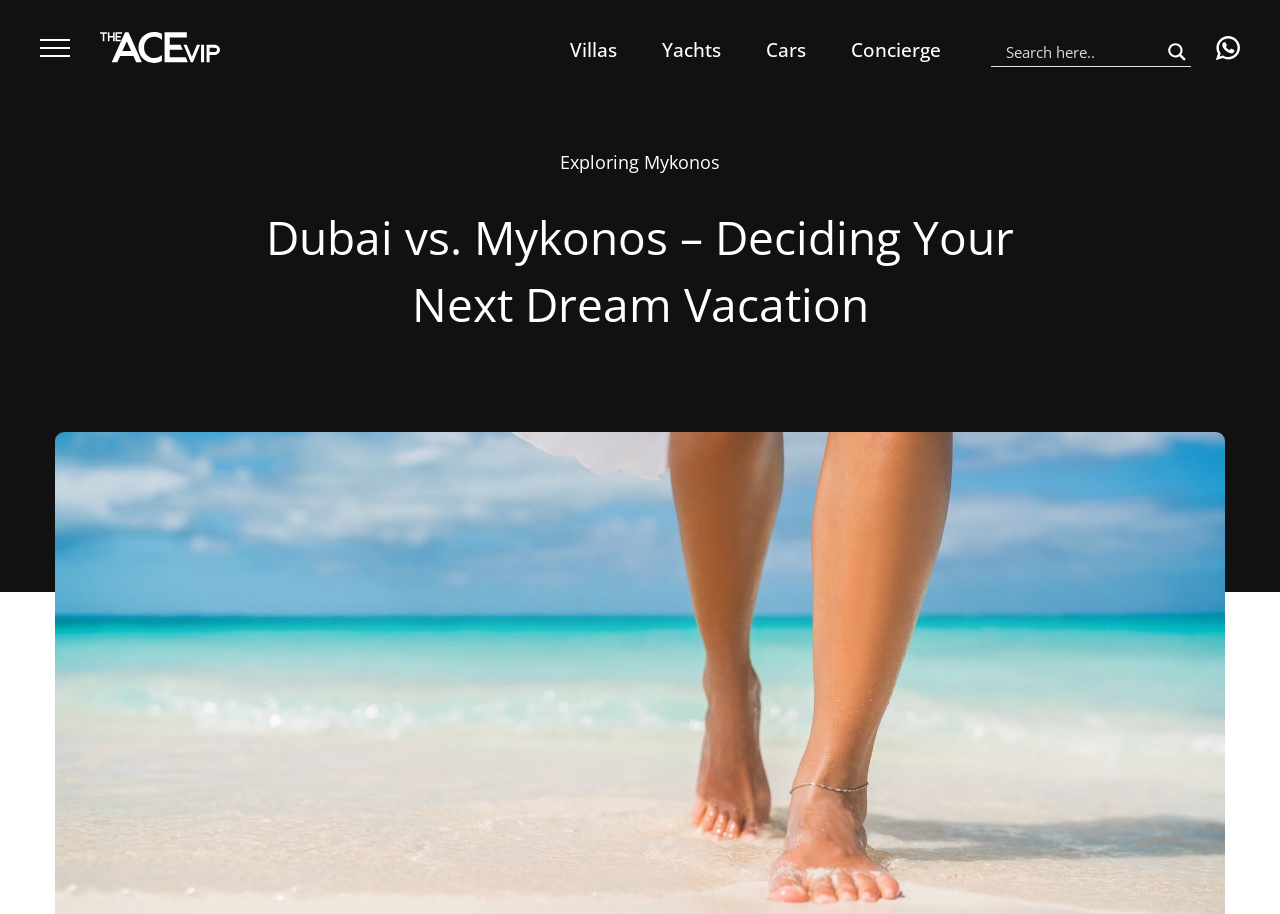How many navigation links are there?
Based on the image, provide your answer in one word or phrase.

5